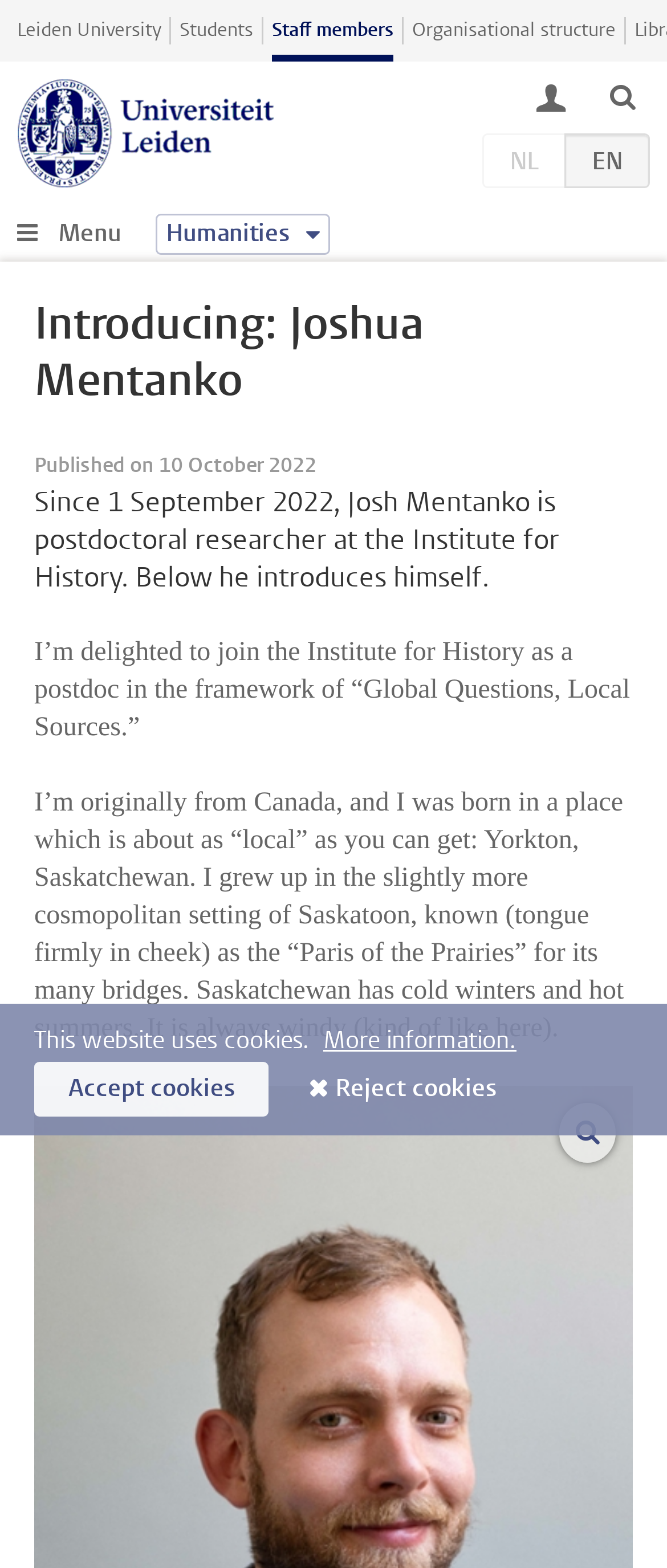Specify the bounding box coordinates of the element's area that should be clicked to execute the given instruction: "View Institute for History page". The coordinates should be four float numbers between 0 and 1, i.e., [left, top, right, bottom].

[0.233, 0.136, 0.495, 0.162]